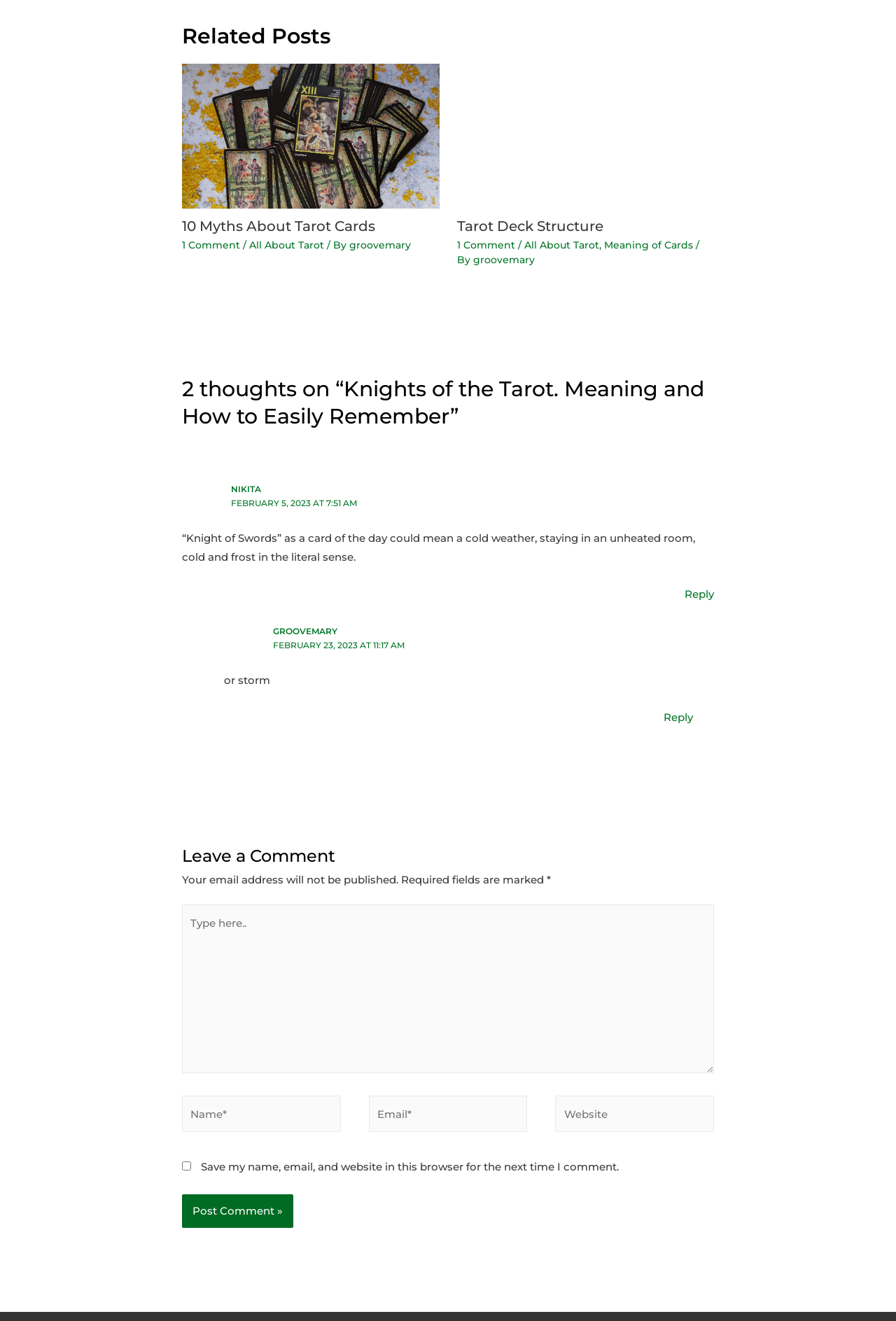Please determine the bounding box coordinates of the area that needs to be clicked to complete this task: 'Type in the comment box'. The coordinates must be four float numbers between 0 and 1, formatted as [left, top, right, bottom].

[0.203, 0.685, 0.797, 0.812]